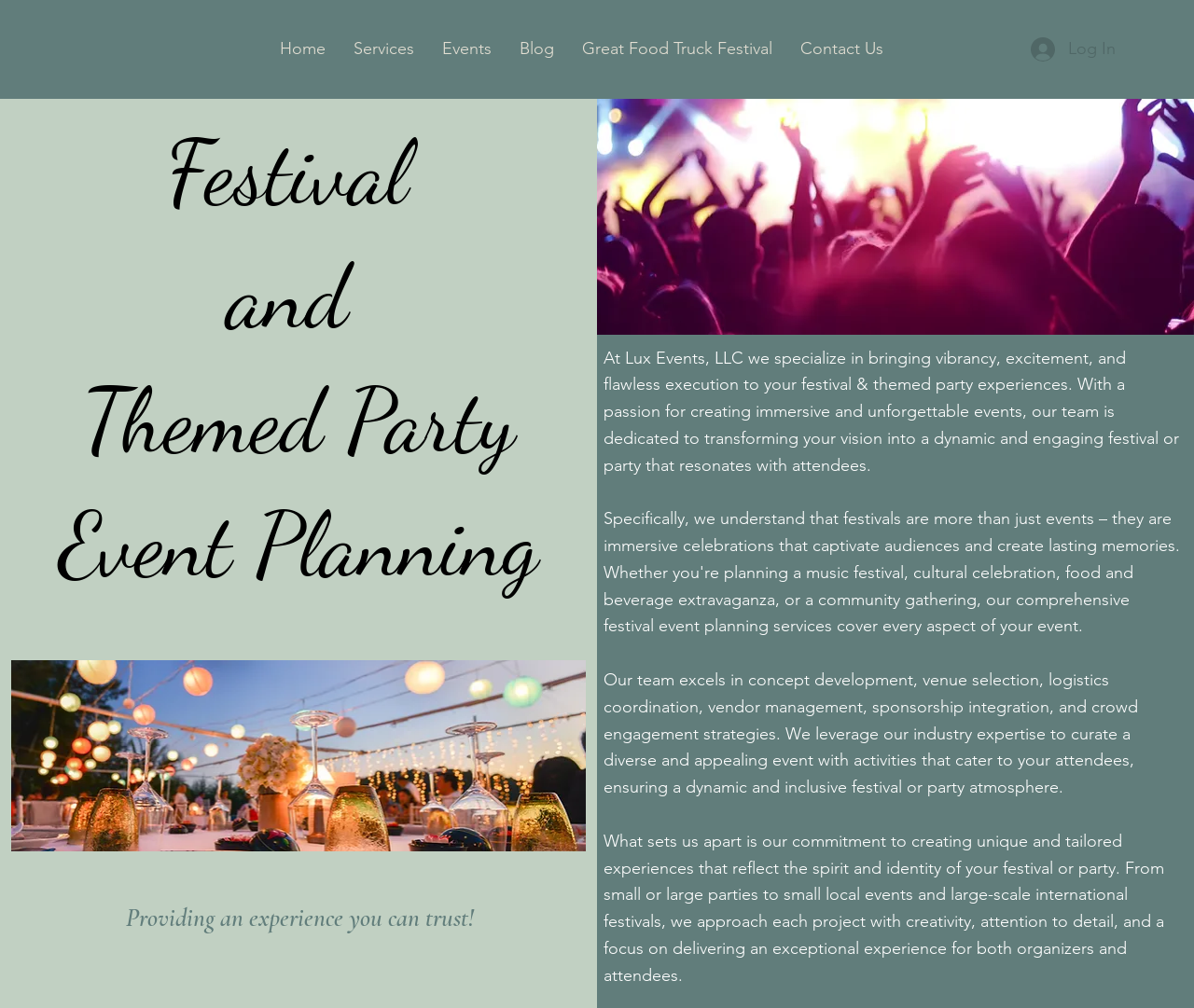Locate the bounding box coordinates of the area to click to fulfill this instruction: "Click on the Home link". The bounding box should be presented as four float numbers between 0 and 1, in the order [left, top, right, bottom].

[0.226, 0.031, 0.28, 0.066]